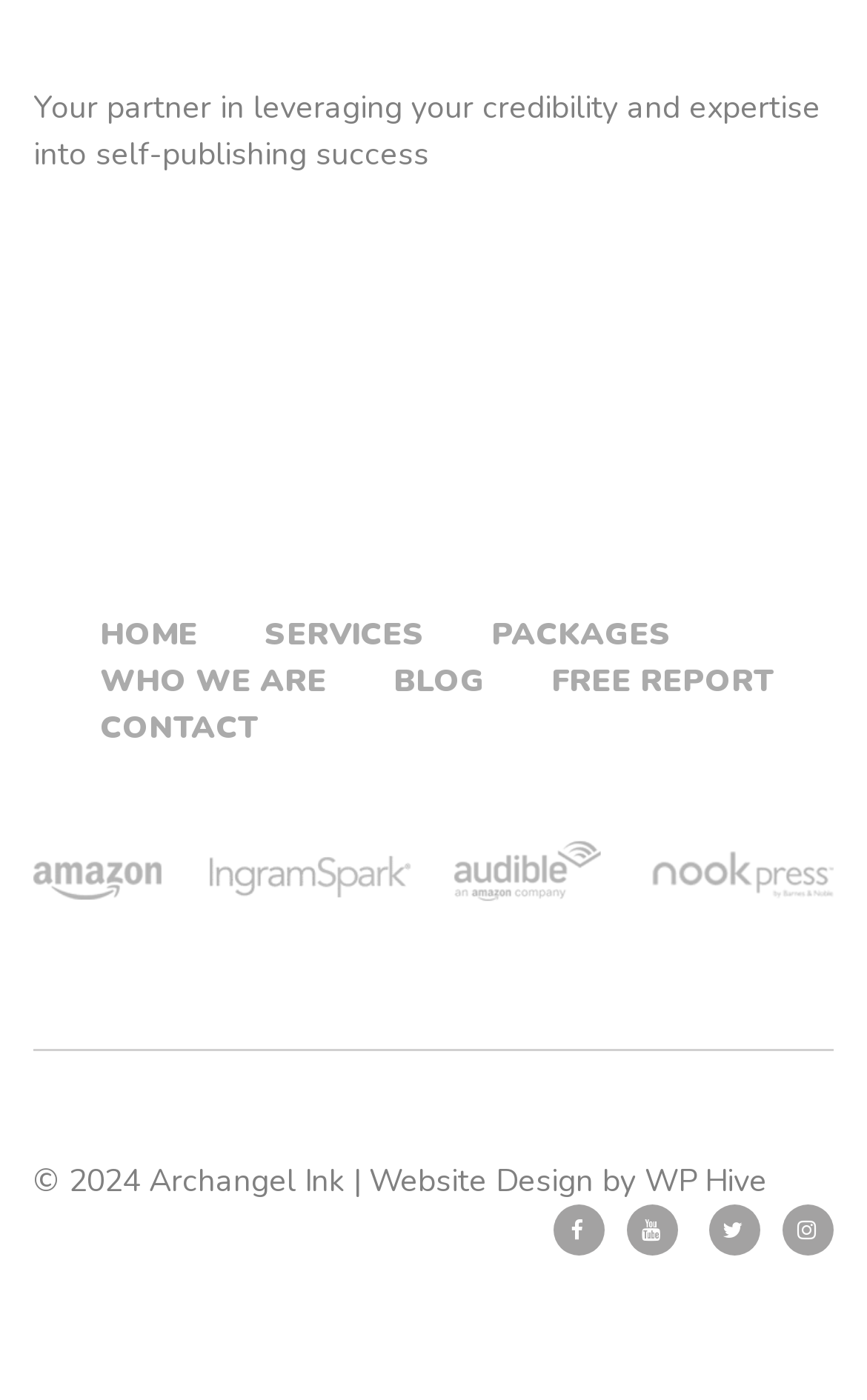Find and provide the bounding box coordinates for the UI element described here: "Who We Are". The coordinates should be given as four float numbers between 0 and 1: [left, top, right, bottom].

[0.115, 0.471, 0.377, 0.501]